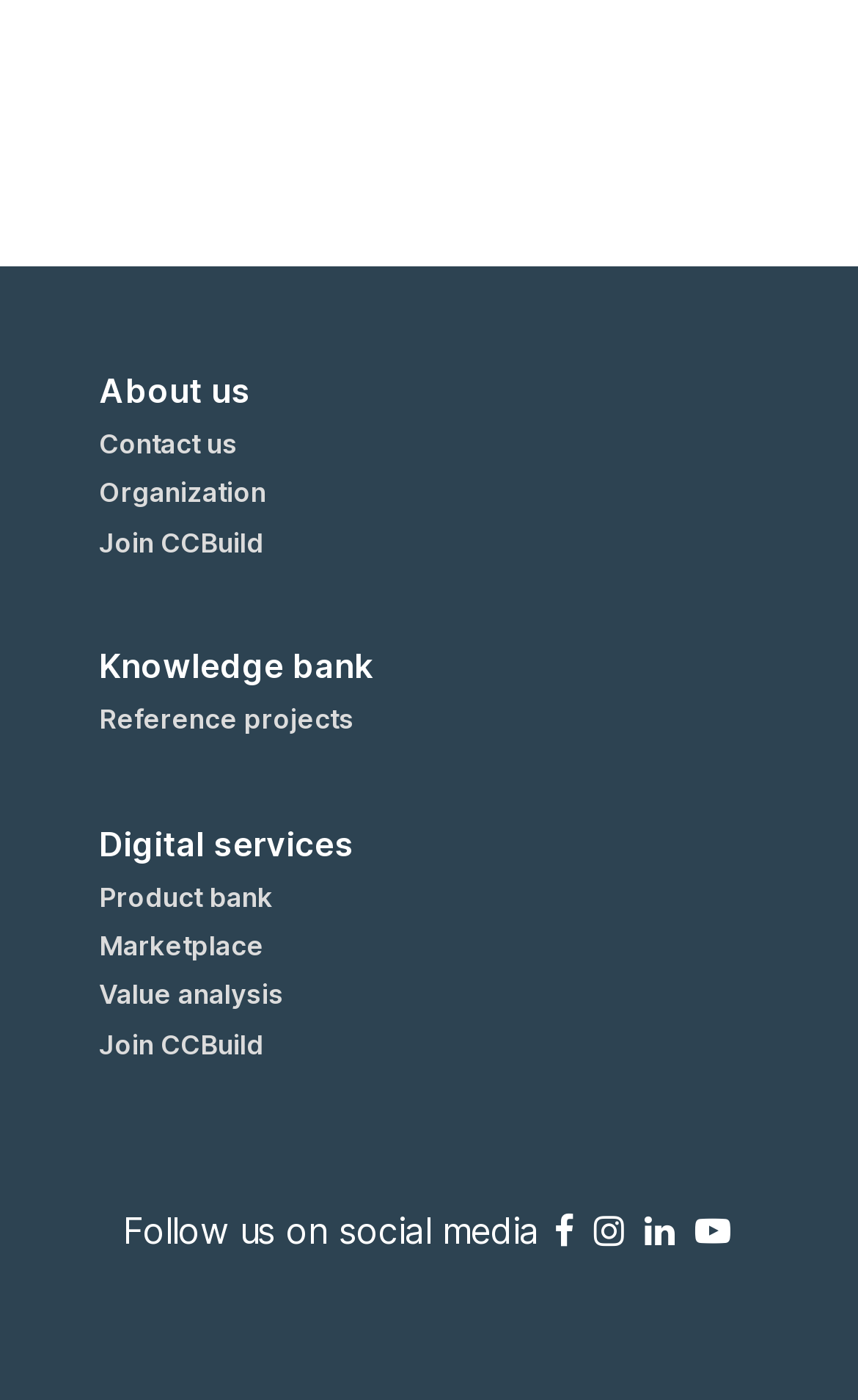Using the description "Reference projects", locate and provide the bounding box of the UI element.

[0.115, 0.503, 0.885, 0.526]